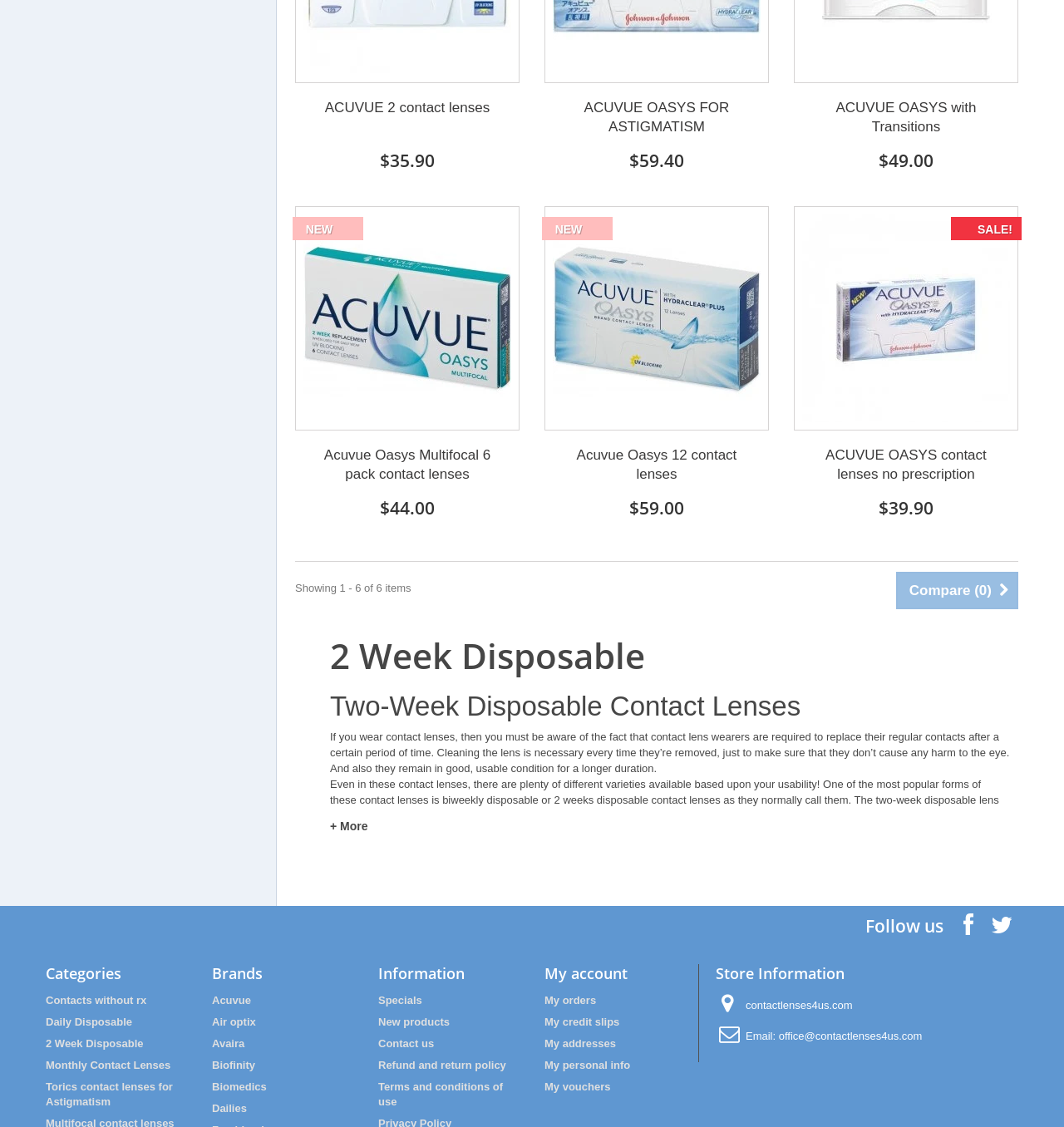Determine the bounding box coordinates of the UI element described by: "ACUVUE 2 contact lenses".

[0.289, 0.087, 0.477, 0.104]